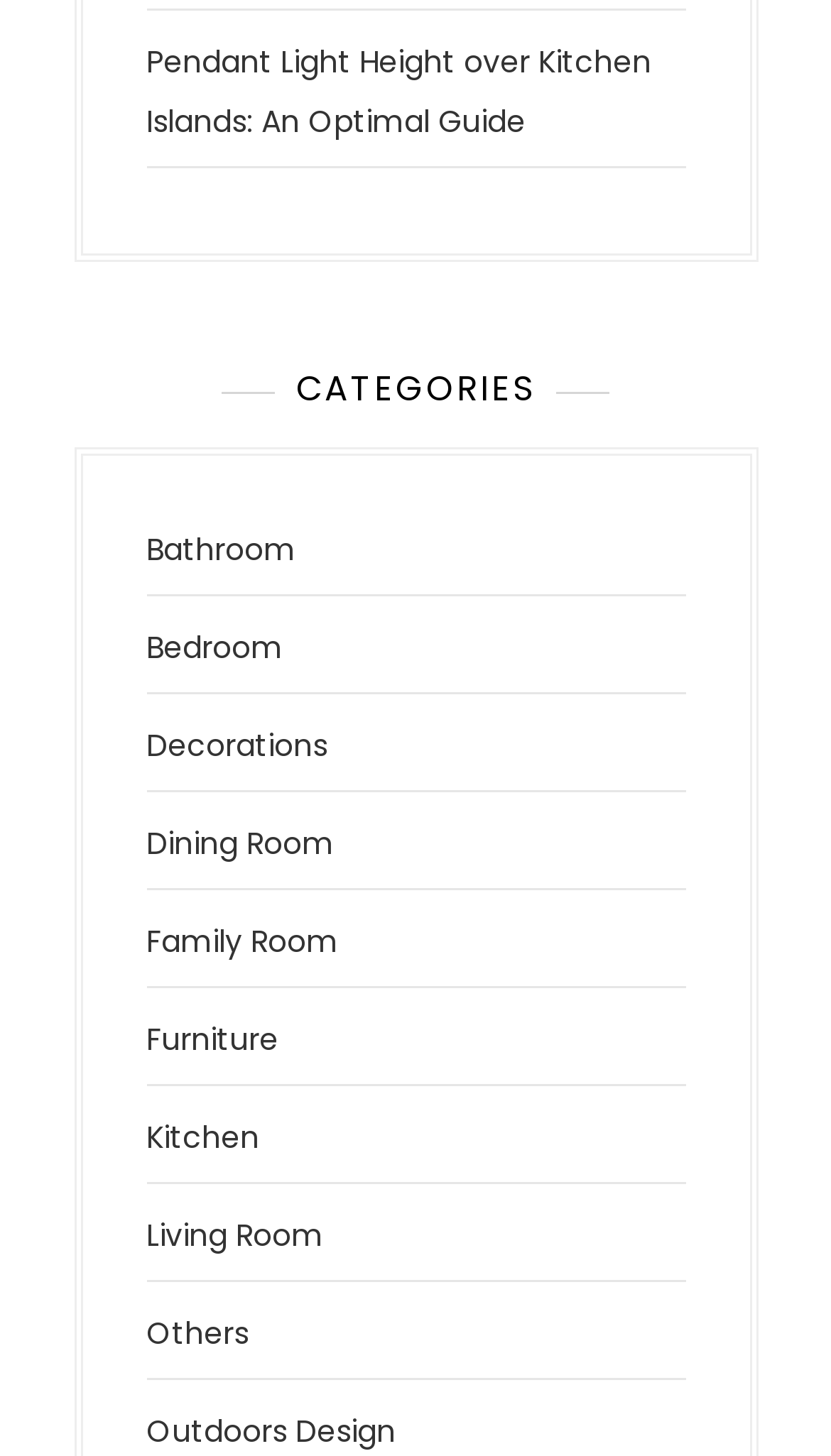What is the main topic of the webpage?
Look at the image and answer the question using a single word or phrase.

Pendant Light Height